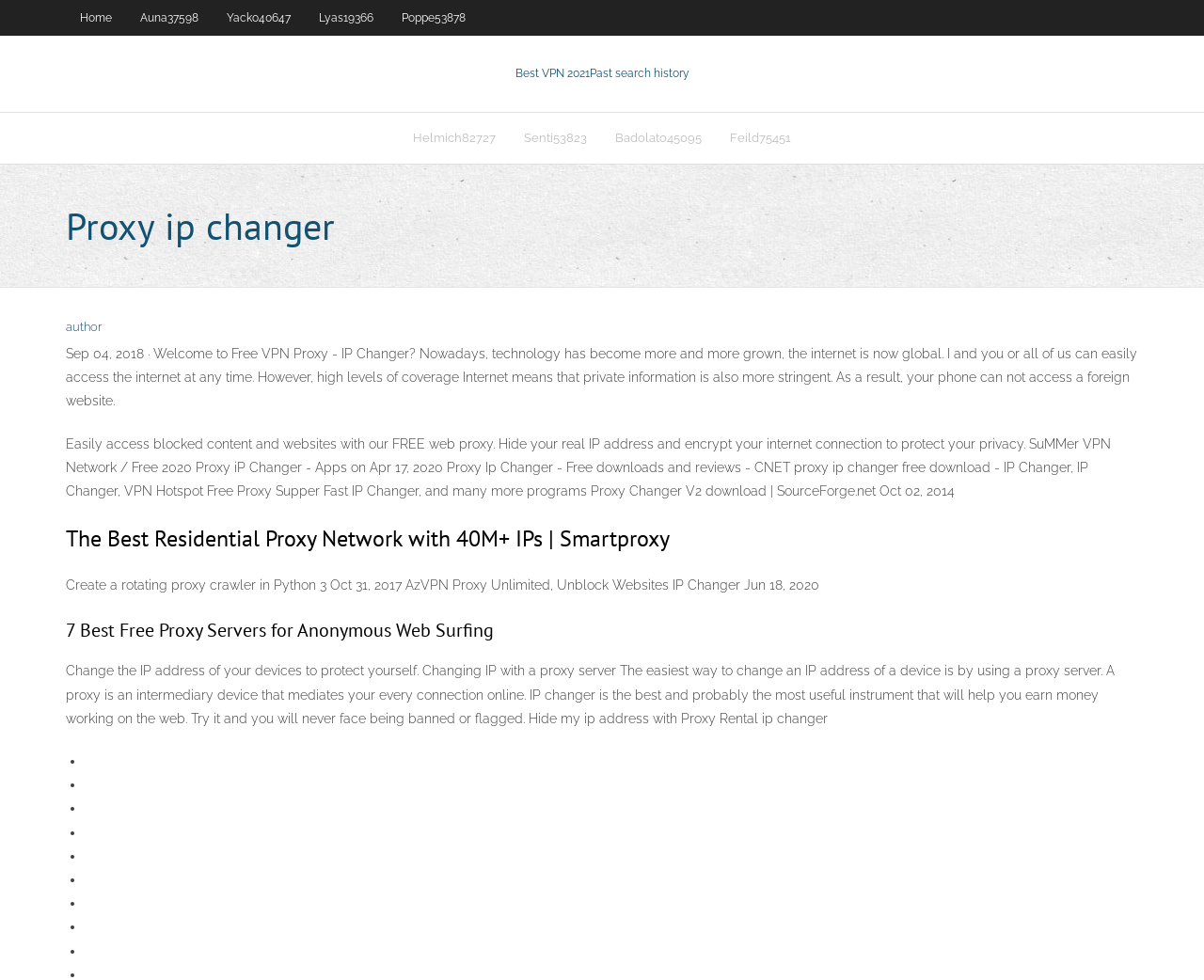Please reply to the following question using a single word or phrase: 
What is the name of the VPN network mentioned on the webpage?

Smartproxy